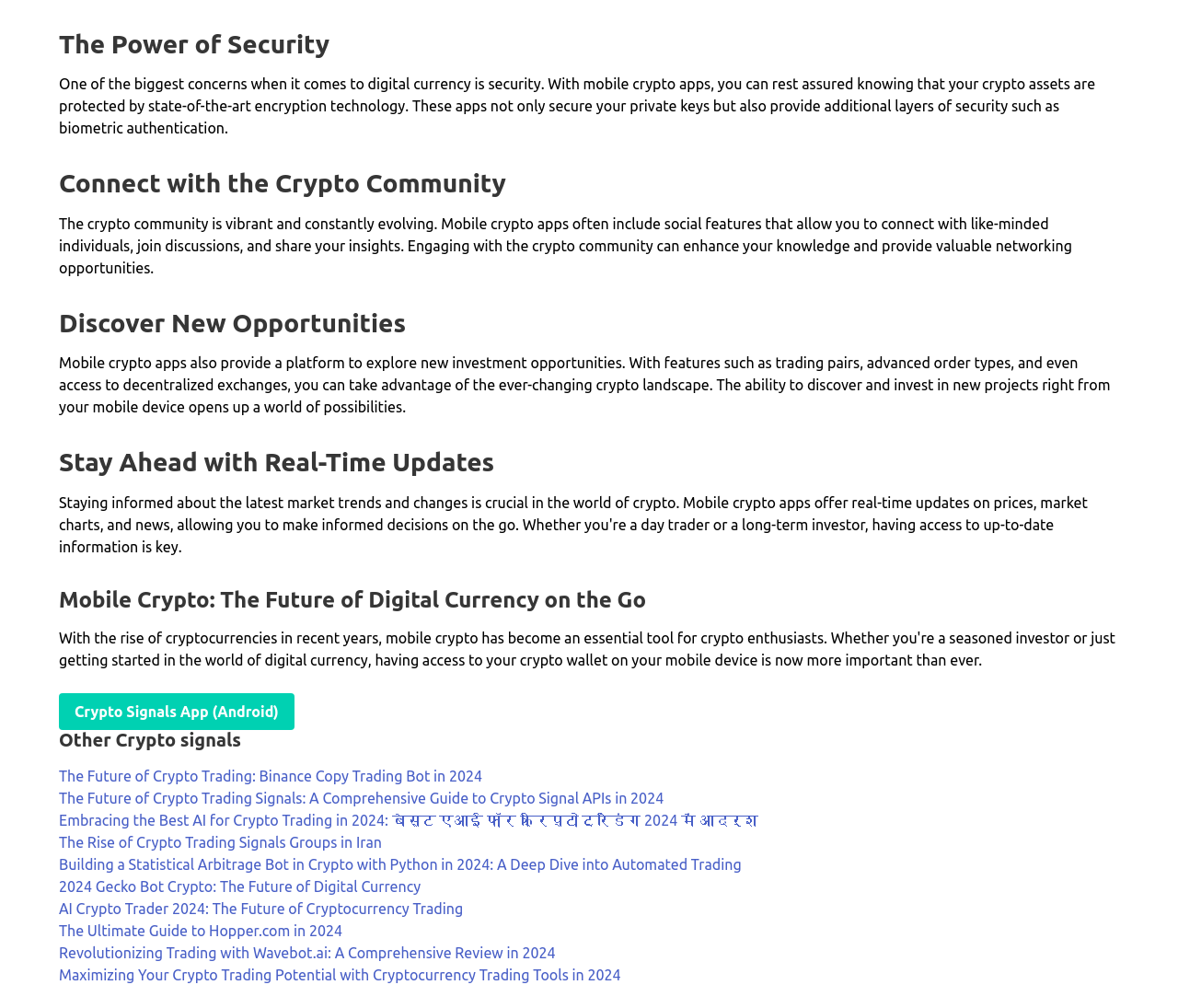Please determine the bounding box coordinates of the section I need to click to accomplish this instruction: "Explore 'The Rise of Crypto Trading Signals Groups in Iran'".

[0.05, 0.828, 0.324, 0.844]